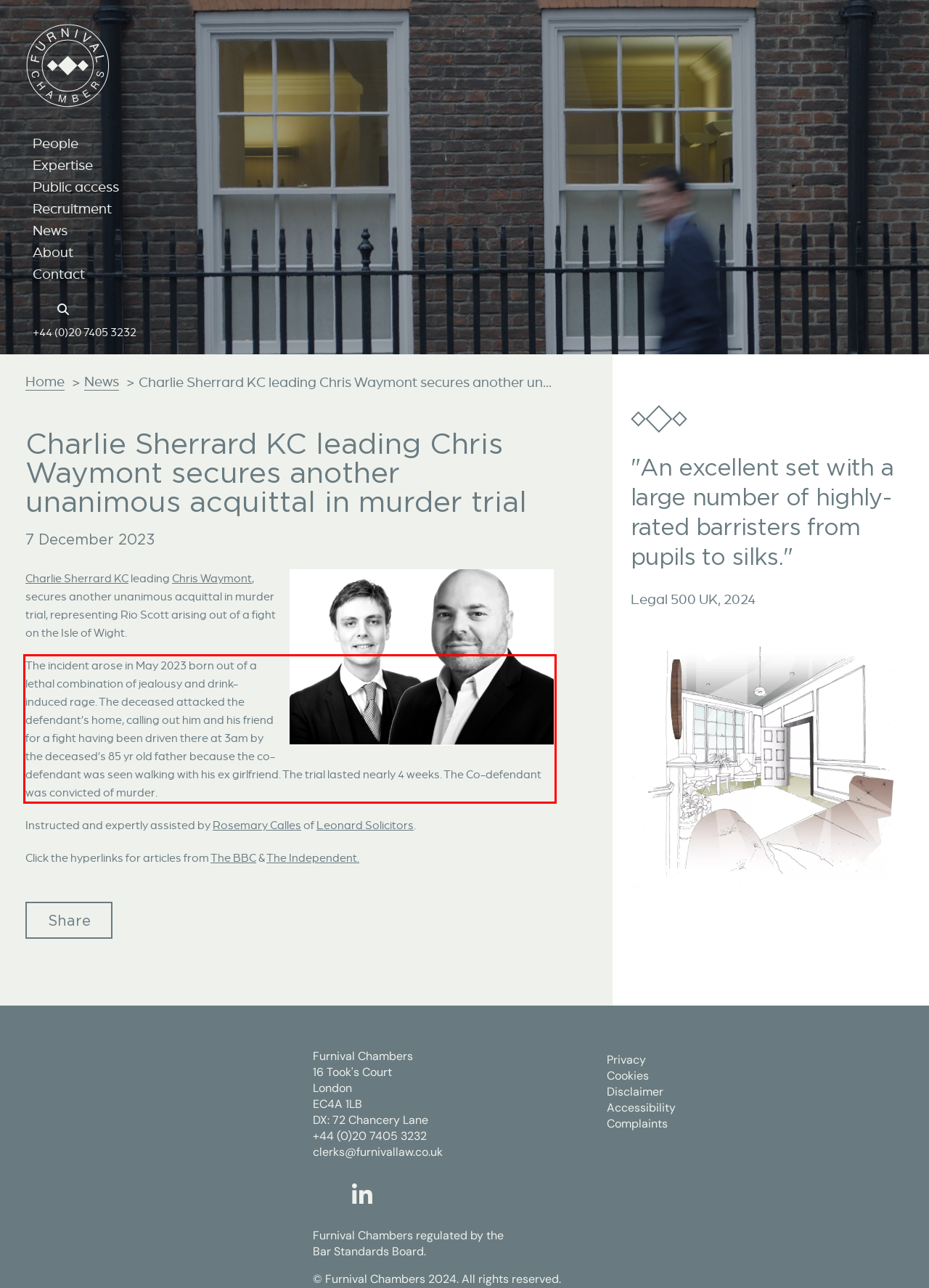Extract and provide the text found inside the red rectangle in the screenshot of the webpage.

The incident arose in May 2023 born out of a lethal combination of jealousy and drink-induced rage. The deceased attacked the defendant’s home, calling out him and his friend for a fight having been driven there at 3am by the deceased’s 85 yr old father because the co-defendant was seen walking with his ex girlfriend. The trial lasted nearly 4 weeks. The Co-defendant was convicted of murder.